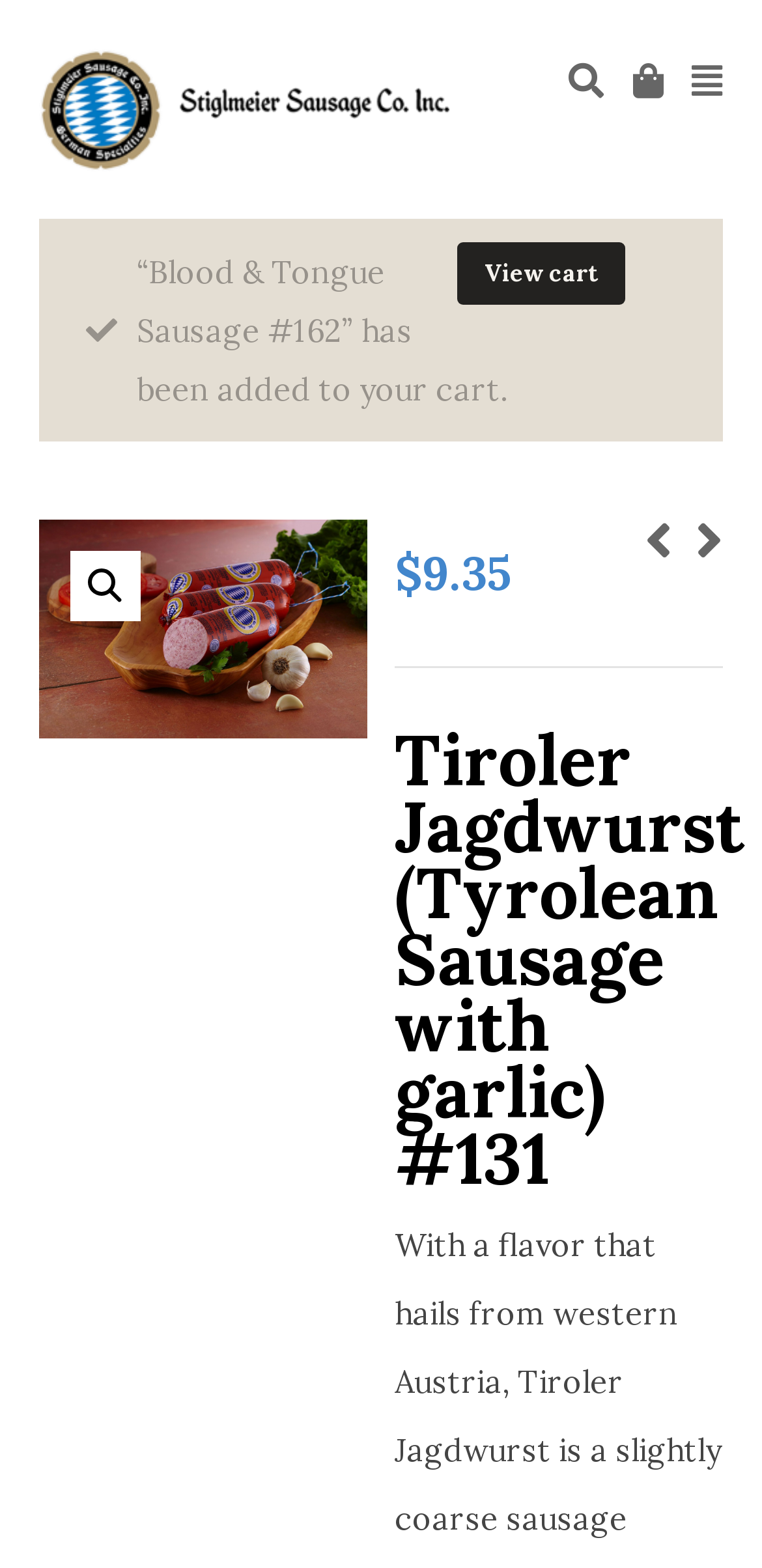What is the price of Tiroler Jagdwurst?
Examine the image closely and answer the question with as much detail as possible.

I found the price of Tiroler Jagdwurst by looking at the text next to the dollar sign, which is '$9.35'. This text is located below the image of the product and above the product description.